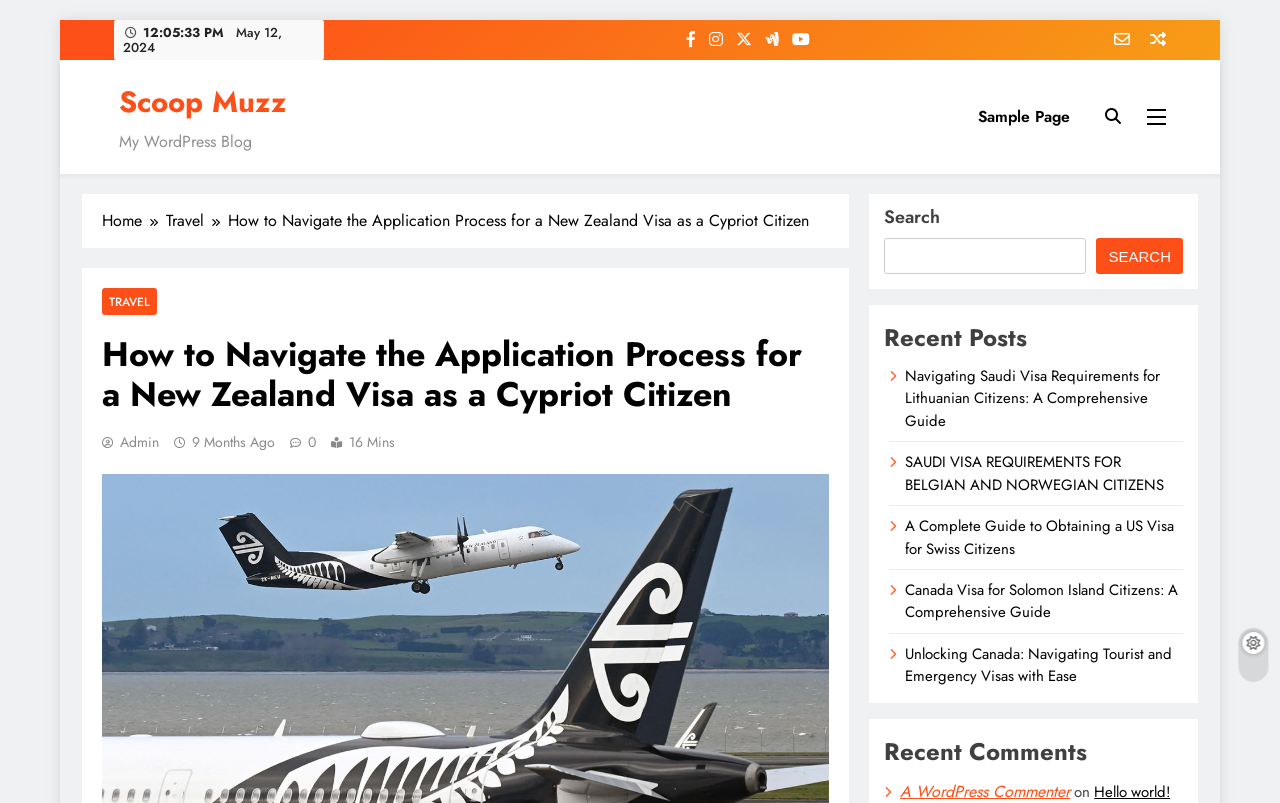Provide a brief response in the form of a single word or phrase:
How many links are in the breadcrumbs navigation?

3